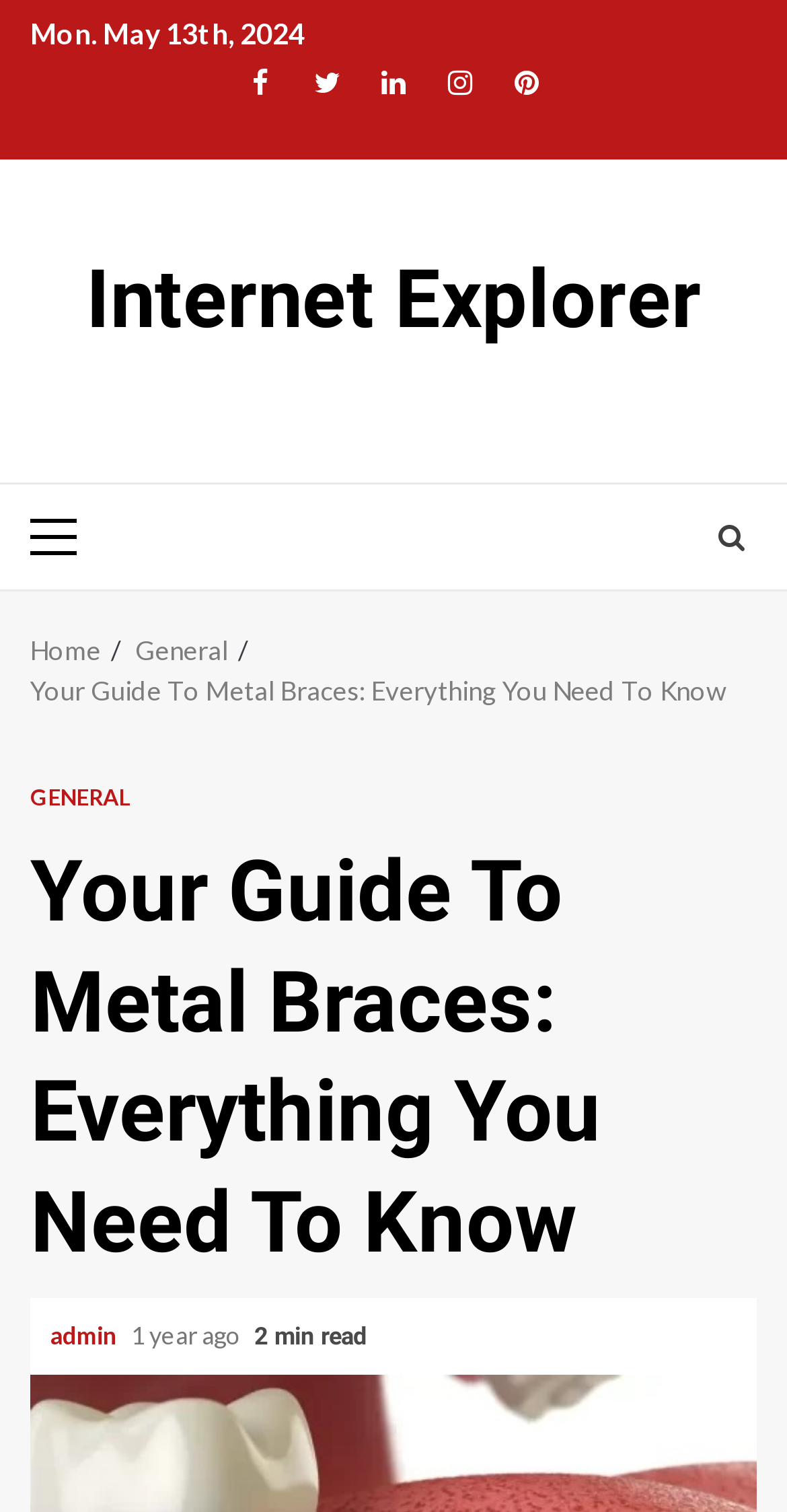Locate the bounding box coordinates of the item that should be clicked to fulfill the instruction: "Navigate to Home page".

[0.038, 0.419, 0.128, 0.441]